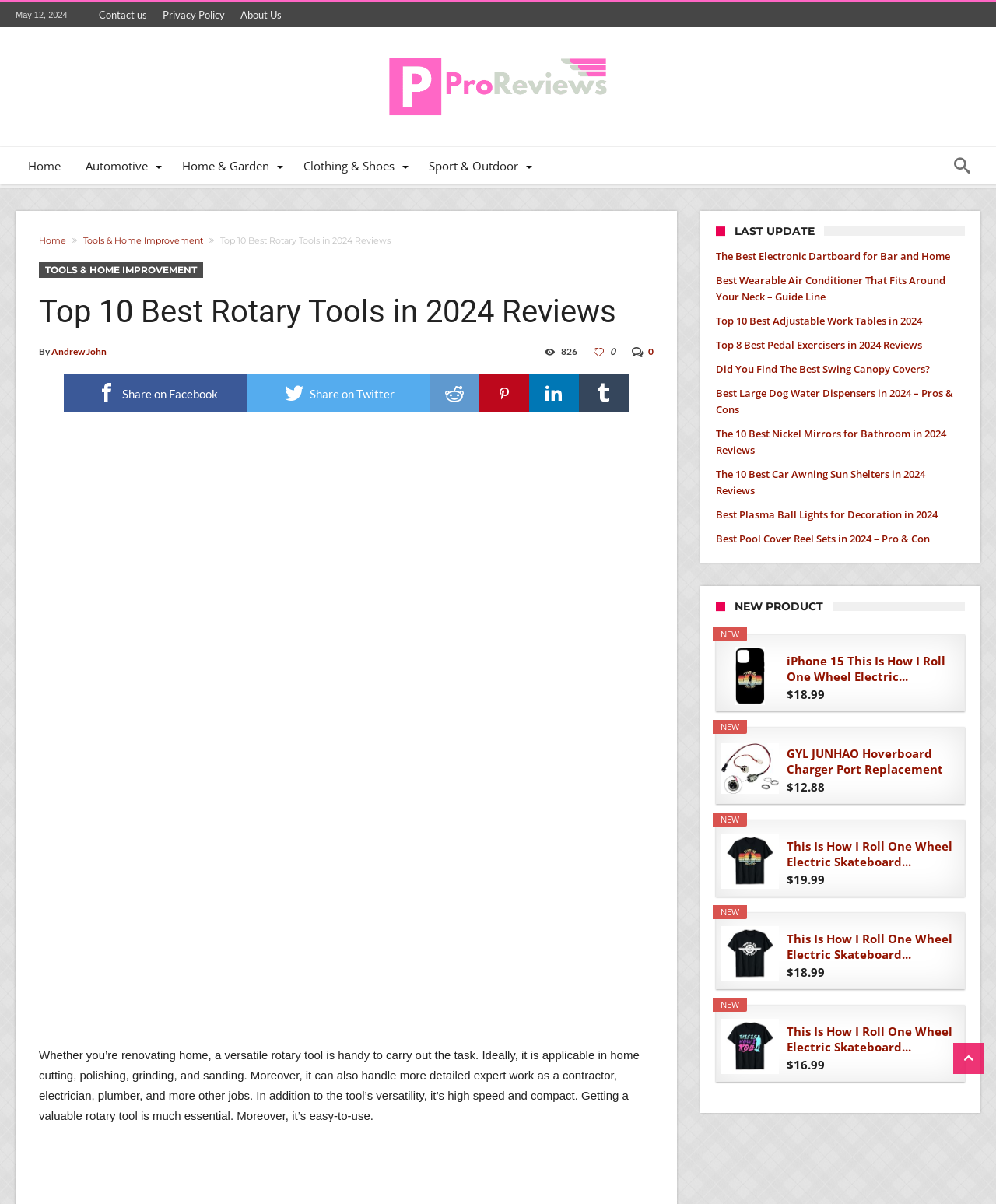Please specify the bounding box coordinates of the clickable region to carry out the following instruction: "Click on 'Share on Facebook'". The coordinates should be four float numbers between 0 and 1, in the format [left, top, right, bottom].

[0.064, 0.311, 0.248, 0.342]